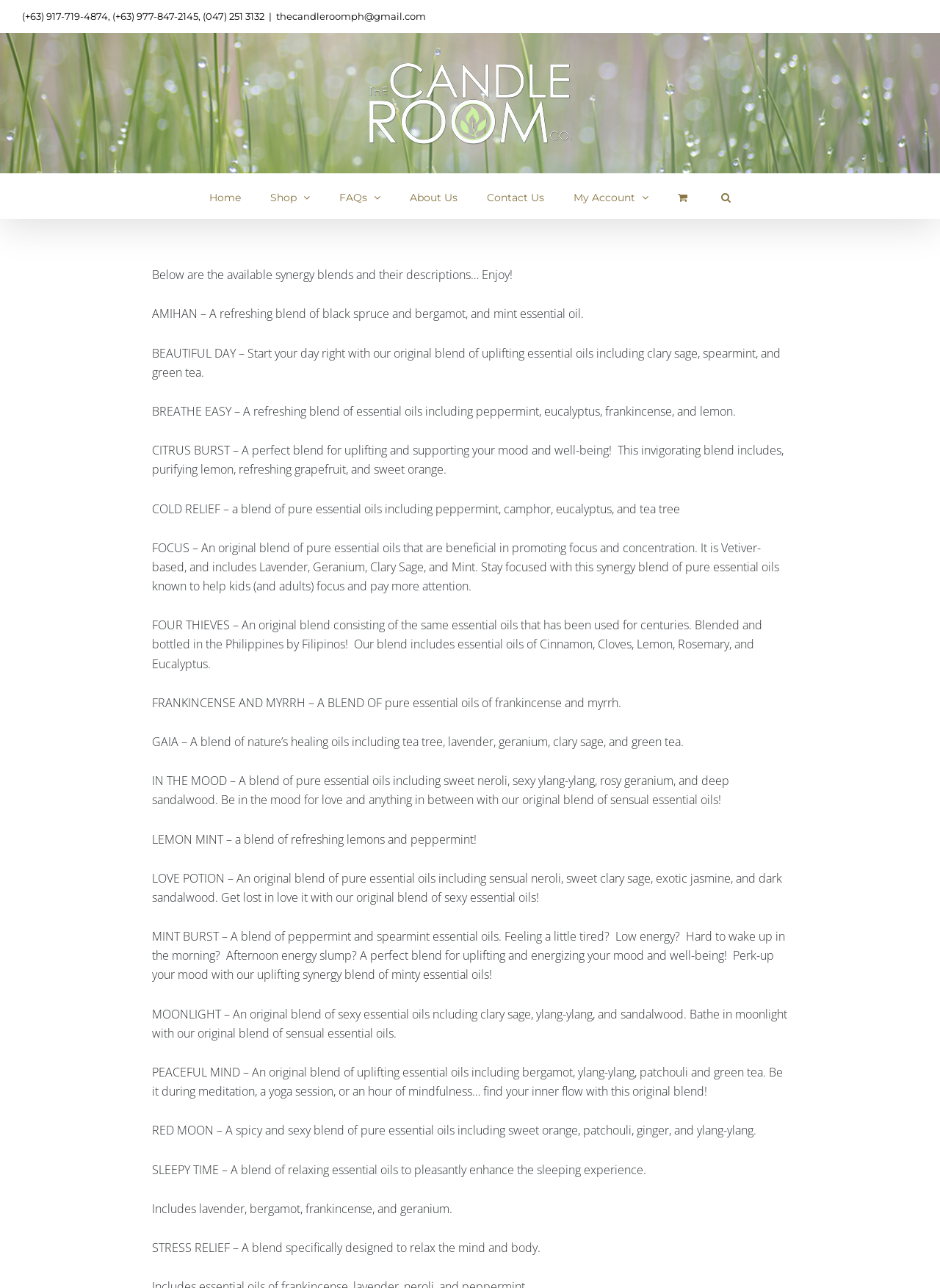Illustrate the webpage with a detailed description.

The webpage is about EO Synergy Blends, a product line from The Candleroom Co. At the top left corner, there is a block of contact information, including phone numbers and an email address. Next to it is the company logo, which is an image. 

Below the contact information and logo, there is a main navigation menu with links to various sections of the website, including Home, Shop, FAQs, About Us, Contact Us, My Account, and a shopping cart. 

The main content of the webpage is a list of synergy blends, each with a descriptive heading. There are 19 blends in total, each with a unique name and description. The blends are listed in a single column, taking up most of the webpage. The descriptions are detailed and provide information about the essential oils used in each blend and their benefits.

At the bottom right corner of the webpage, there is a "Go to Top" link, which allows users to quickly navigate back to the top of the page.